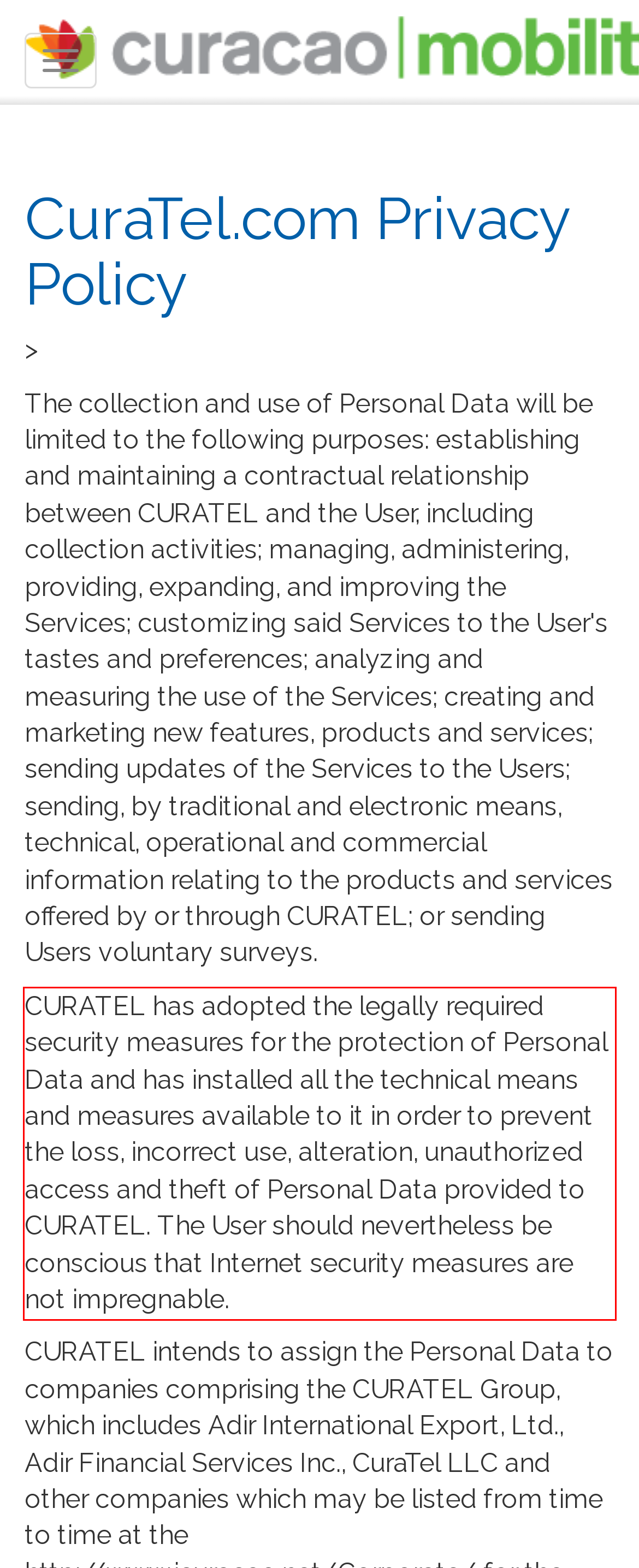You are looking at a screenshot of a webpage with a red rectangle bounding box. Use OCR to identify and extract the text content found inside this red bounding box.

CURATEL has adopted the legally required security measures for the protection of Personal Data and has installed all the technical means and measures available to it in order to prevent the loss, incorrect use, alteration, unauthorized access and theft of Personal Data provided to CURATEL. The User should nevertheless be conscious that Internet security measures are not impregnable.